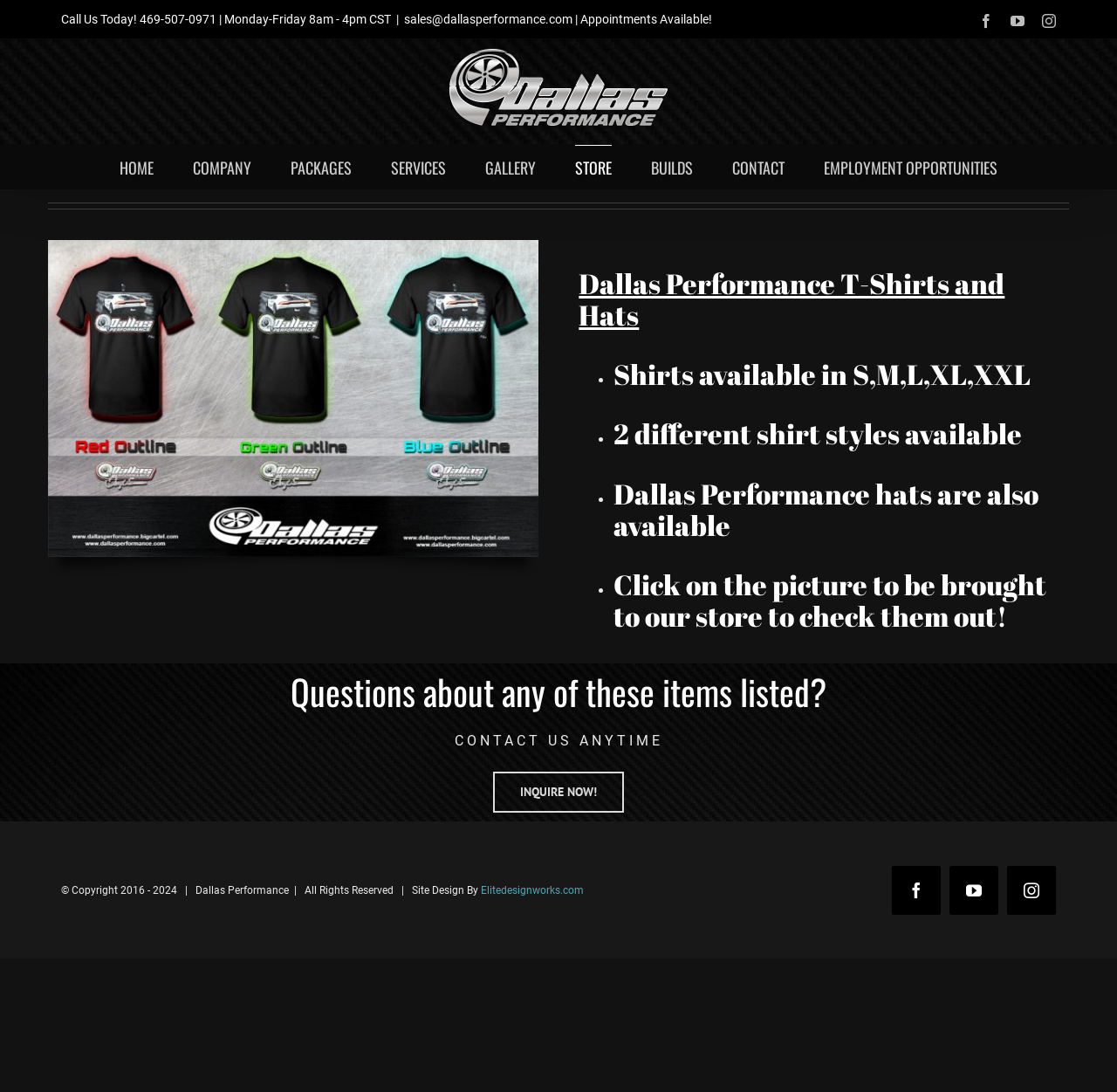Identify the bounding box coordinates of the HTML element based on this description: "sales@dallasperformance.com | Appointments Available!".

[0.362, 0.011, 0.638, 0.024]